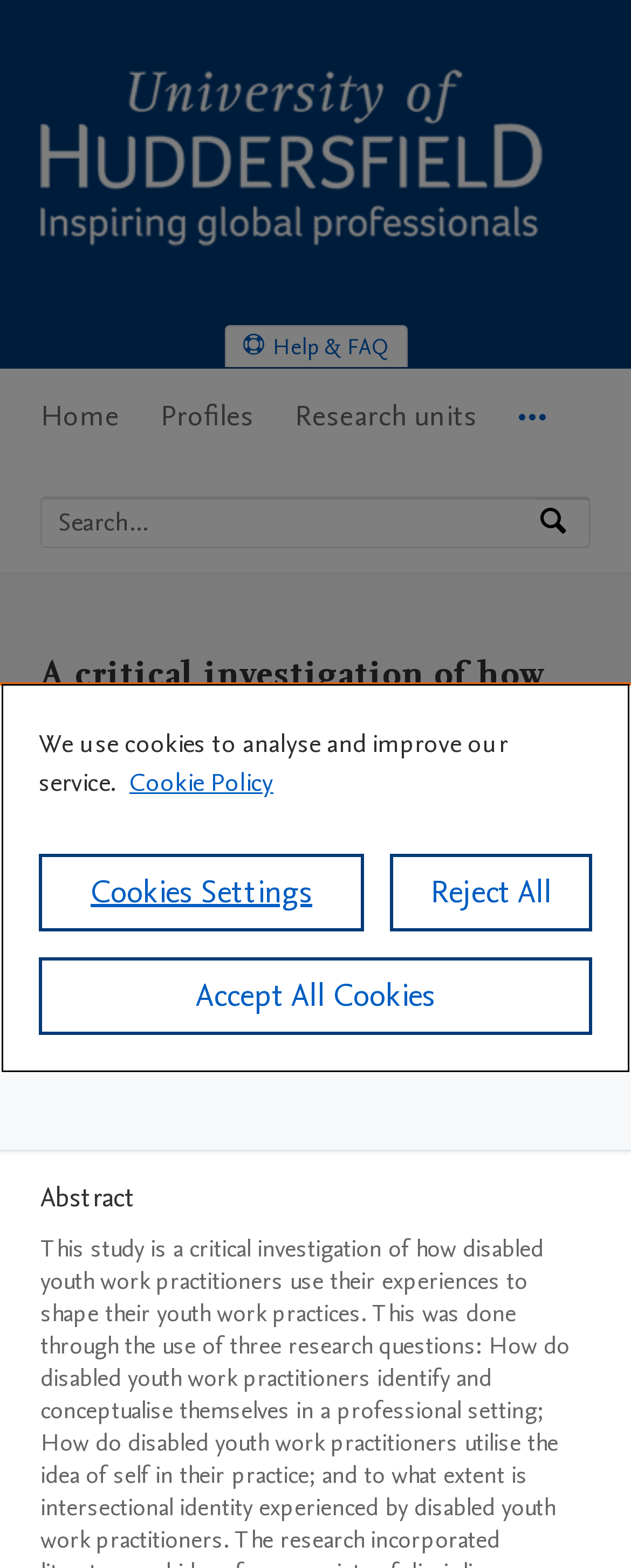Please find the bounding box coordinates of the clickable region needed to complete the following instruction: "Go to University of Huddersfield Research Portal Home". The bounding box coordinates must consist of four float numbers between 0 and 1, i.e., [left, top, right, bottom].

[0.064, 0.164, 0.936, 0.186]